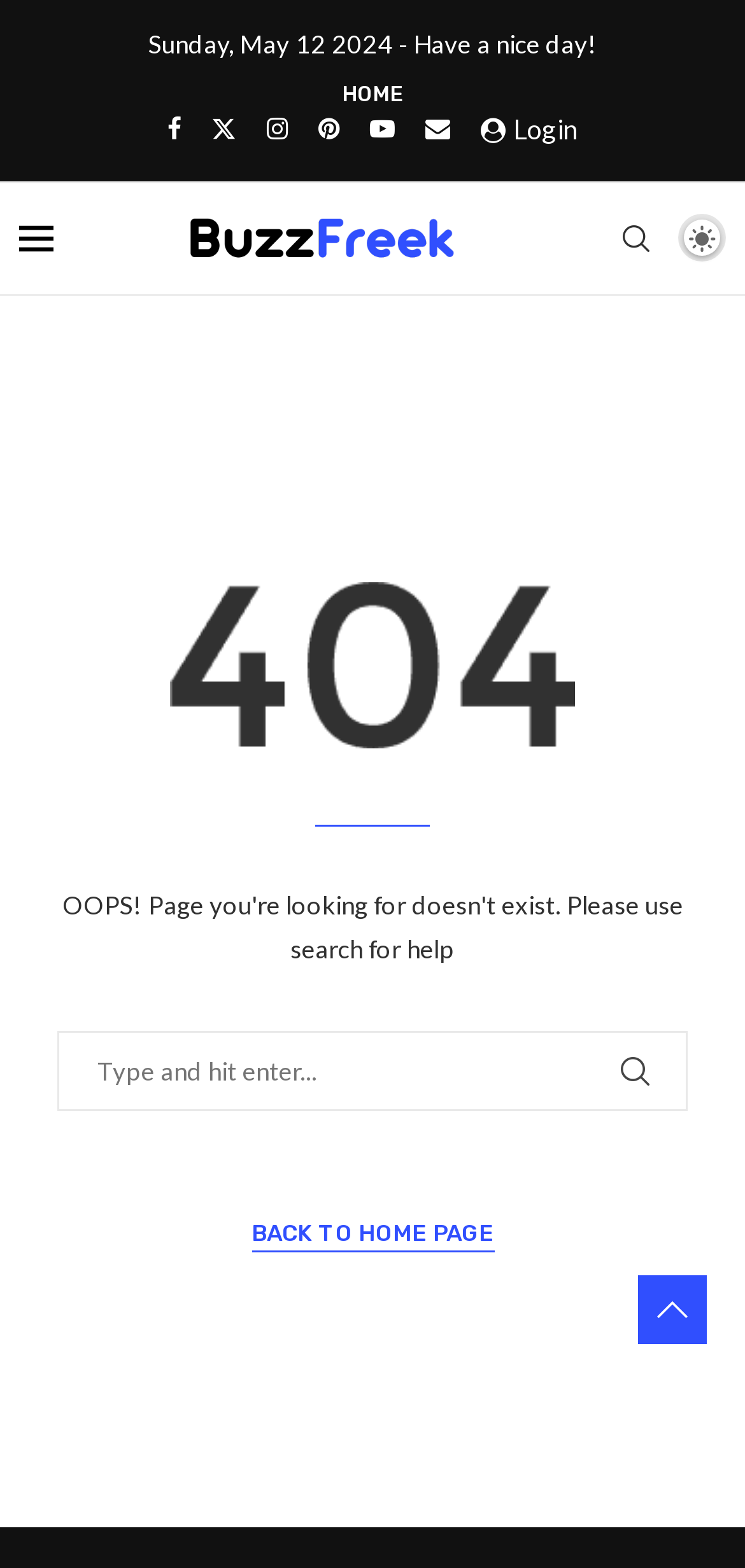Identify the bounding box for the element characterized by the following description: "aria-label="Facebook"".

[0.224, 0.071, 0.242, 0.091]